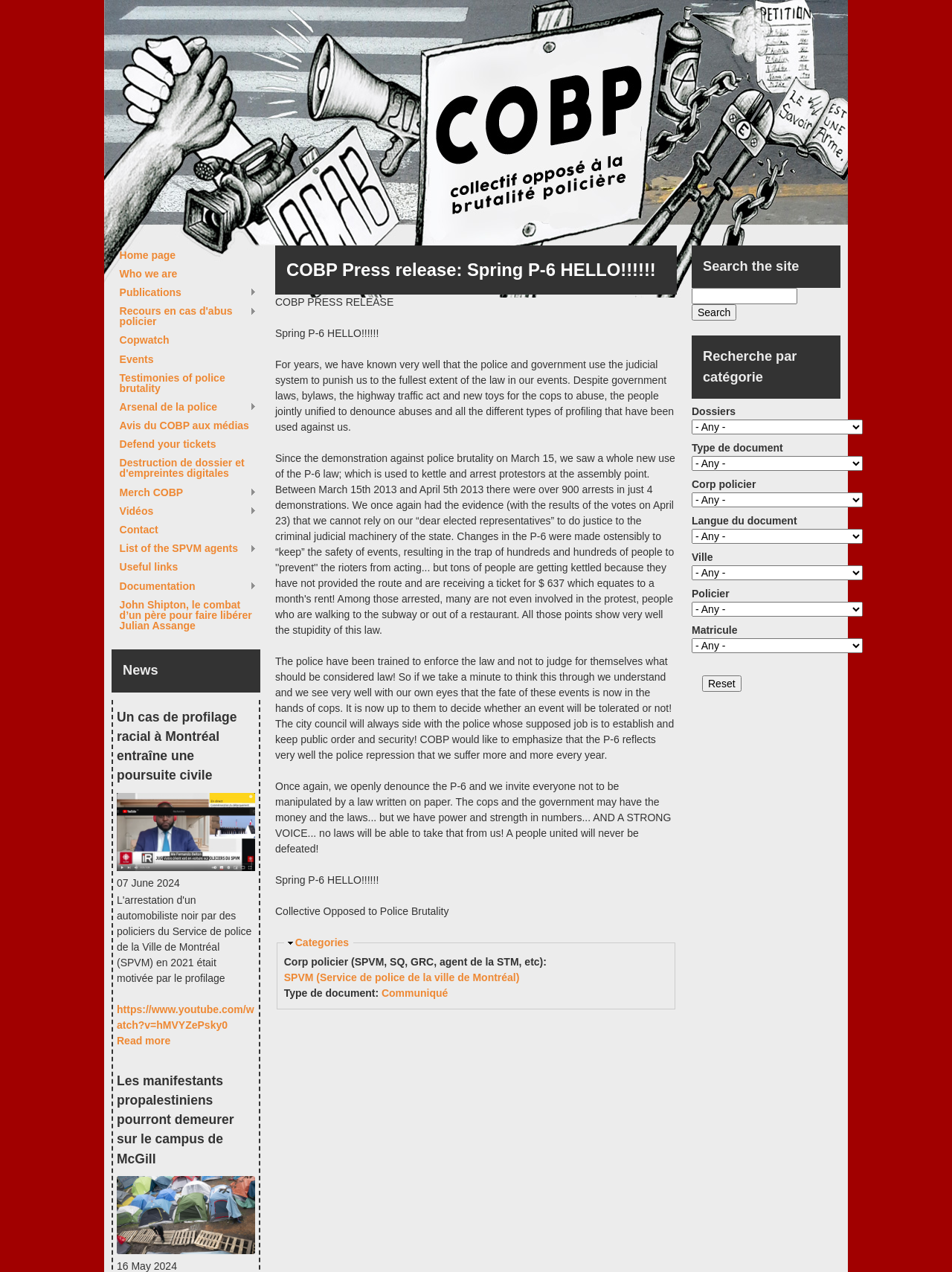Based on the element description: "Testimonies of police brutality", identify the UI element and provide its bounding box coordinates. Use four float numbers between 0 and 1, [left, top, right, bottom].

[0.118, 0.293, 0.278, 0.309]